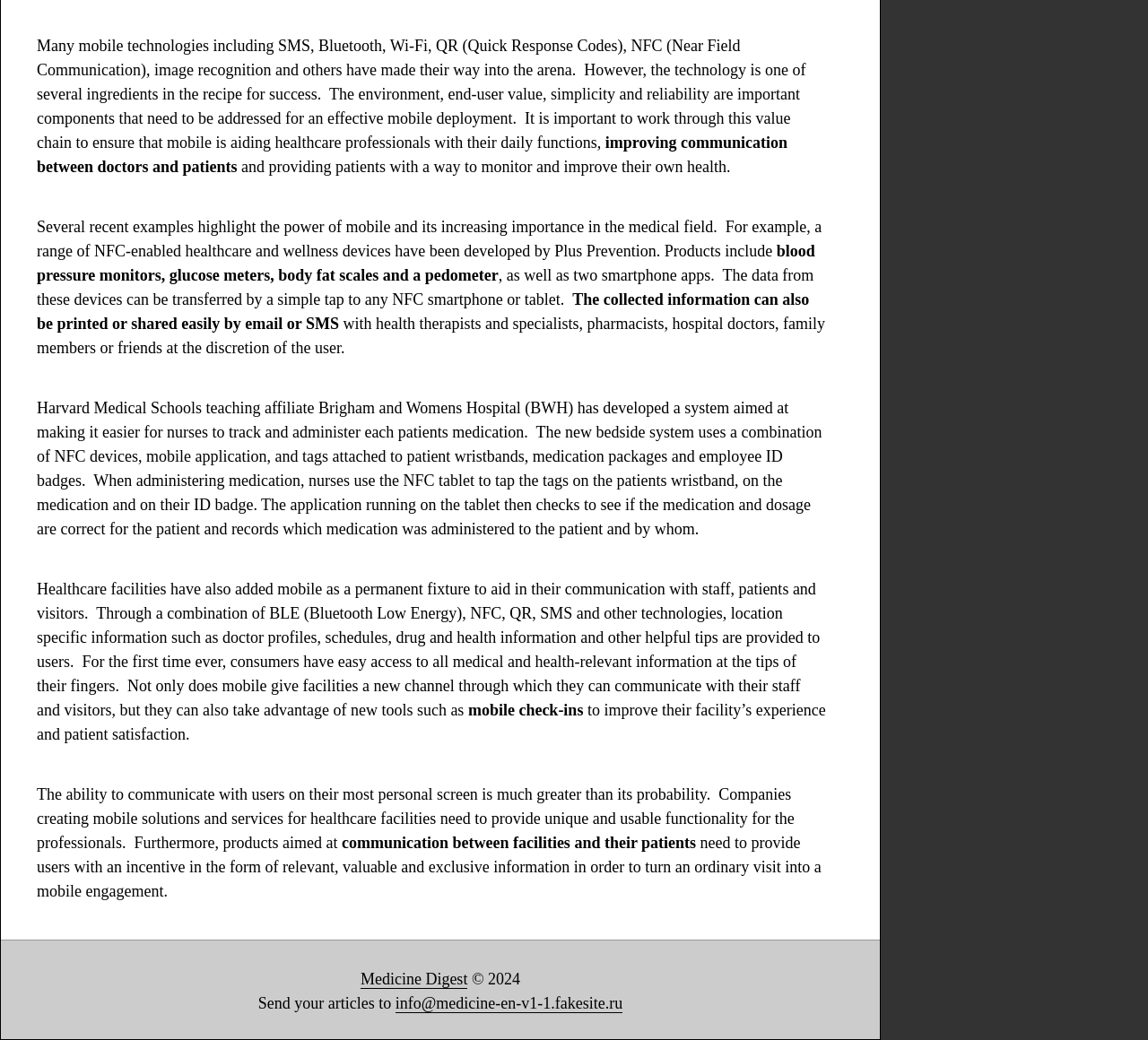Based on the element description: "info@medicine-en-v1-1.fakesite.ru", identify the bounding box coordinates for this UI element. The coordinates must be four float numbers between 0 and 1, listed as [left, top, right, bottom].

[0.344, 0.956, 0.542, 0.974]